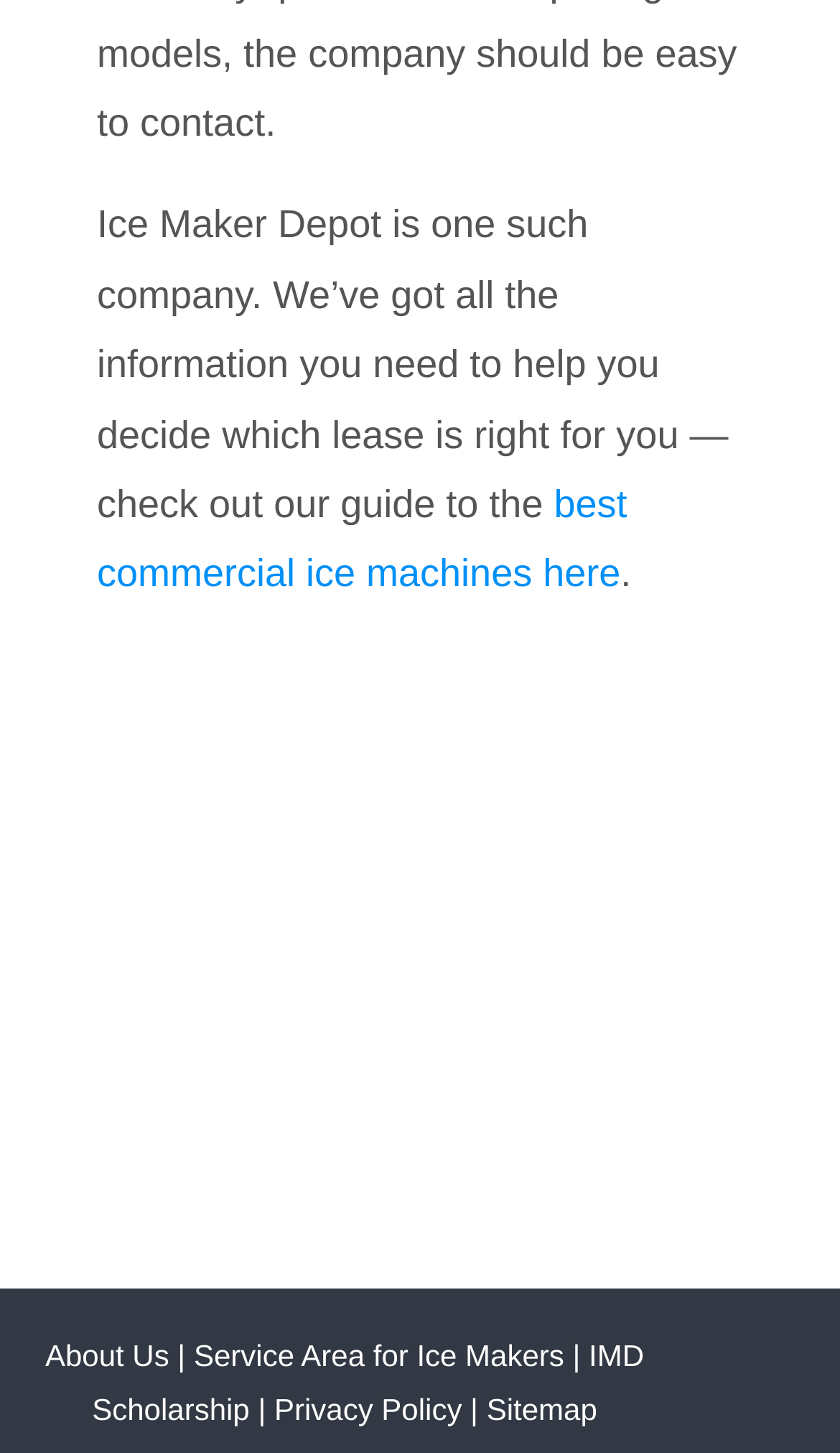Given the element description "About Us" in the screenshot, predict the bounding box coordinates of that UI element.

[0.054, 0.921, 0.211, 0.945]